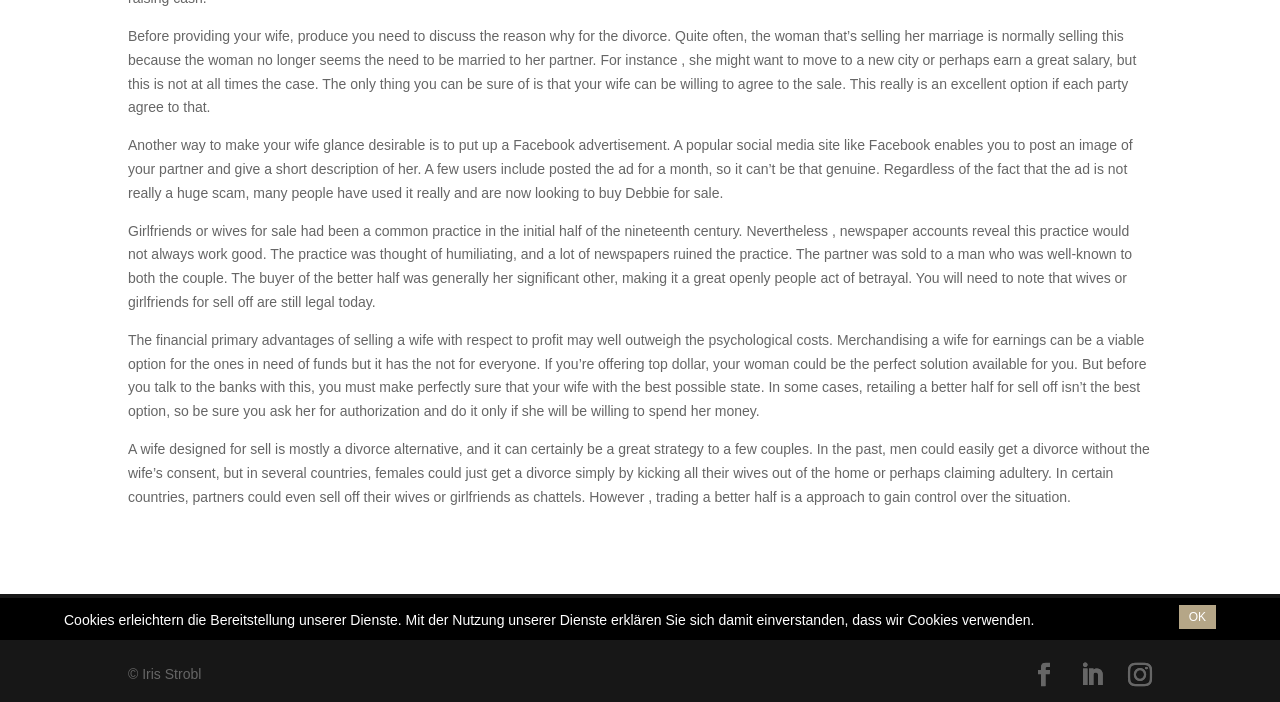Provide the bounding box coordinates of the HTML element this sentence describes: "Facebook". The bounding box coordinates consist of four float numbers between 0 and 1, i.e., [left, top, right, bottom].

[0.806, 0.945, 0.825, 0.981]